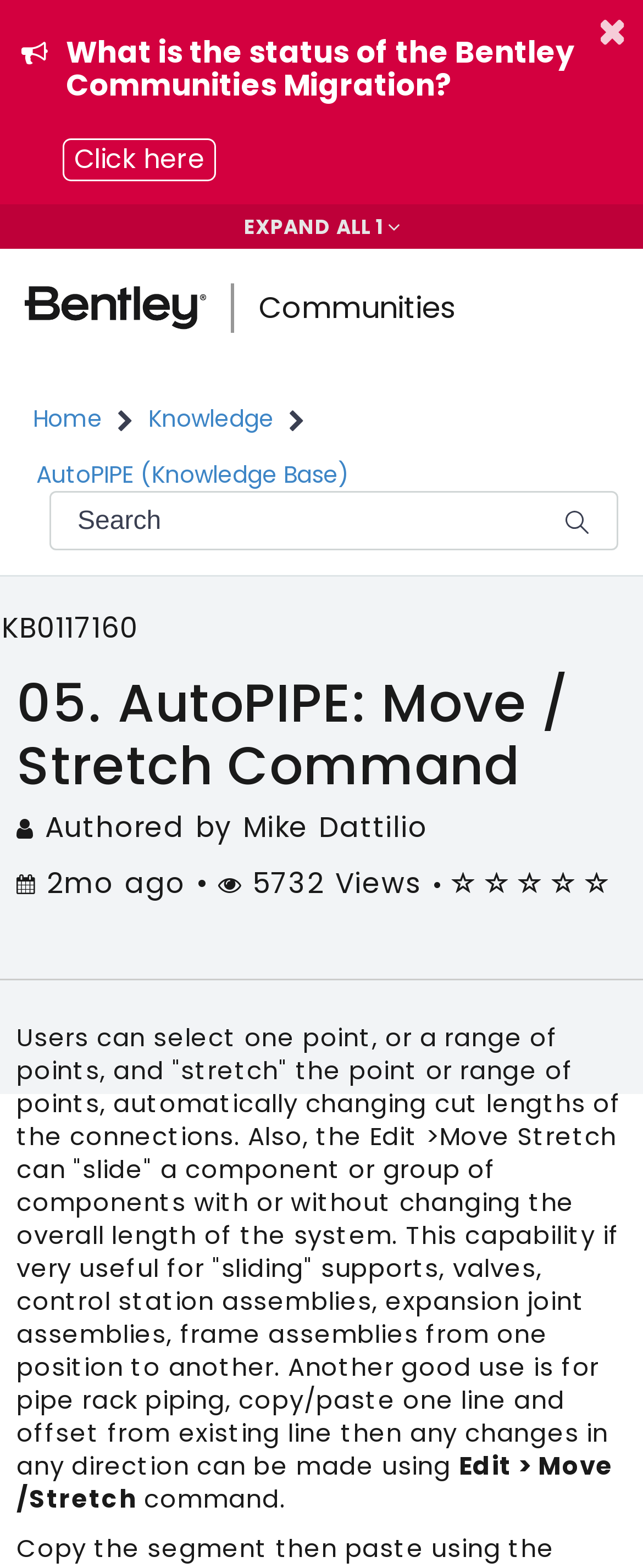Please determine the bounding box coordinates for the element with the description: "Home".

[0.051, 0.256, 0.159, 0.277]